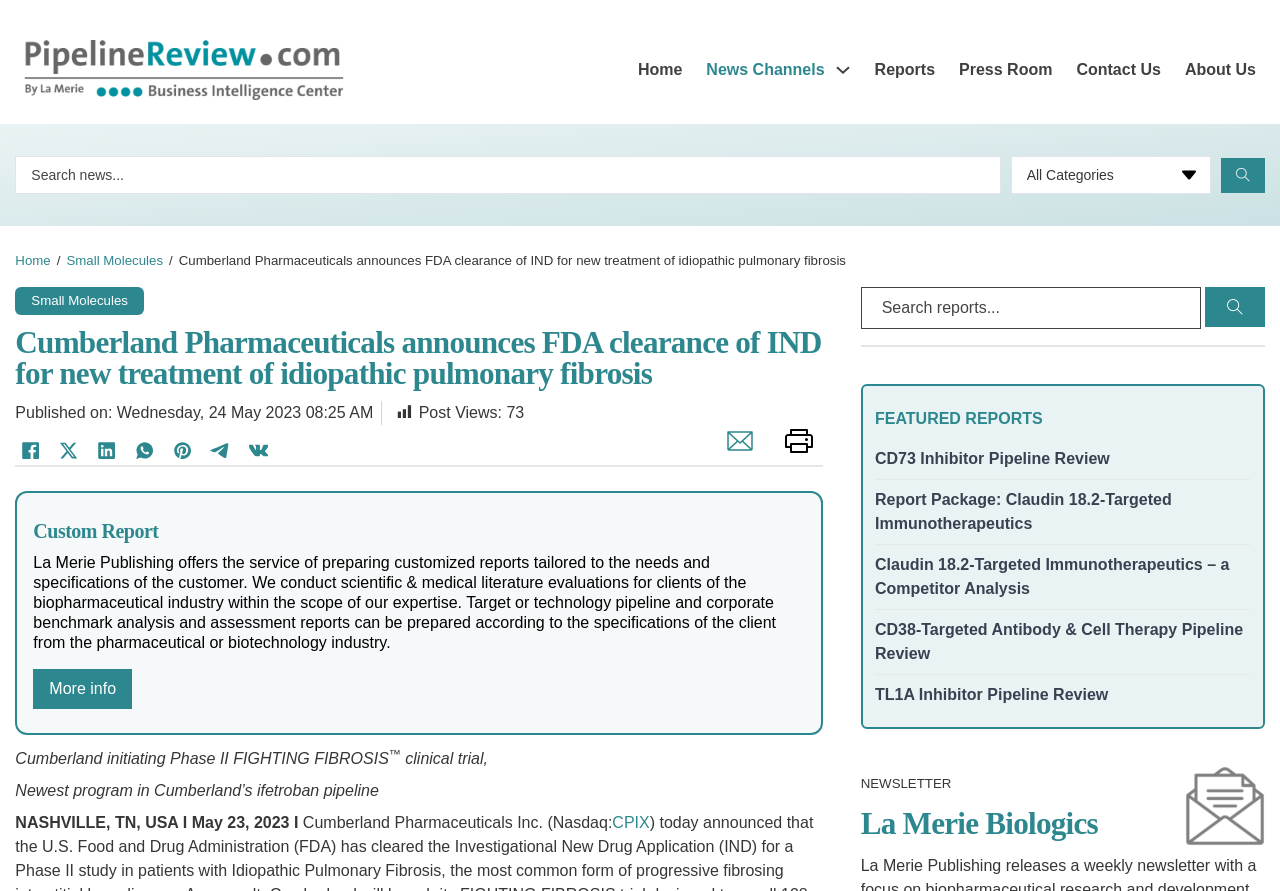Determine the bounding box coordinates for the area that should be clicked to carry out the following instruction: "Search for reports".

[0.012, 0.176, 0.988, 0.218]